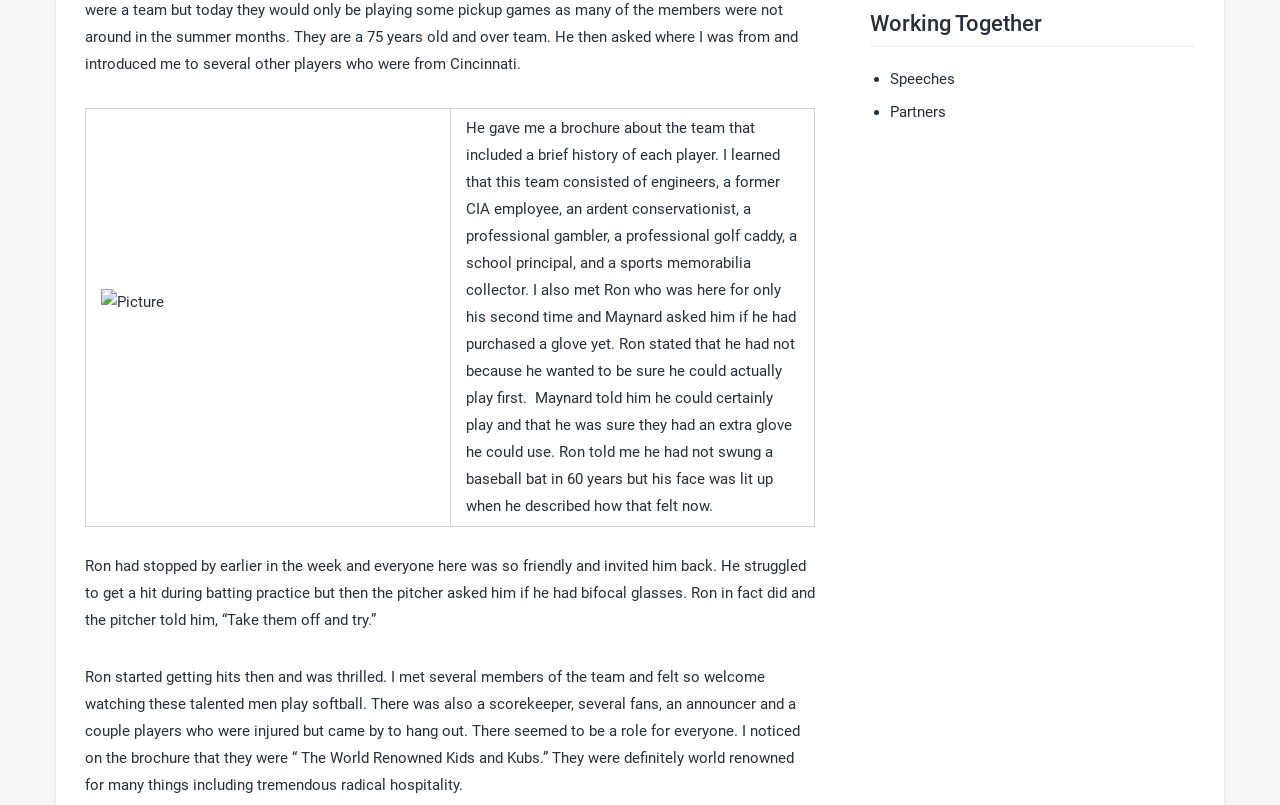Locate the UI element described by parent_node: Joe Erpenbeck and provide its bounding box coordinates. Use the format (top-left x, top-left y, bottom-right x, bottom-right y) with all values as floating point numbers between 0 and 1.

[0.947, 0.661, 0.984, 0.72]